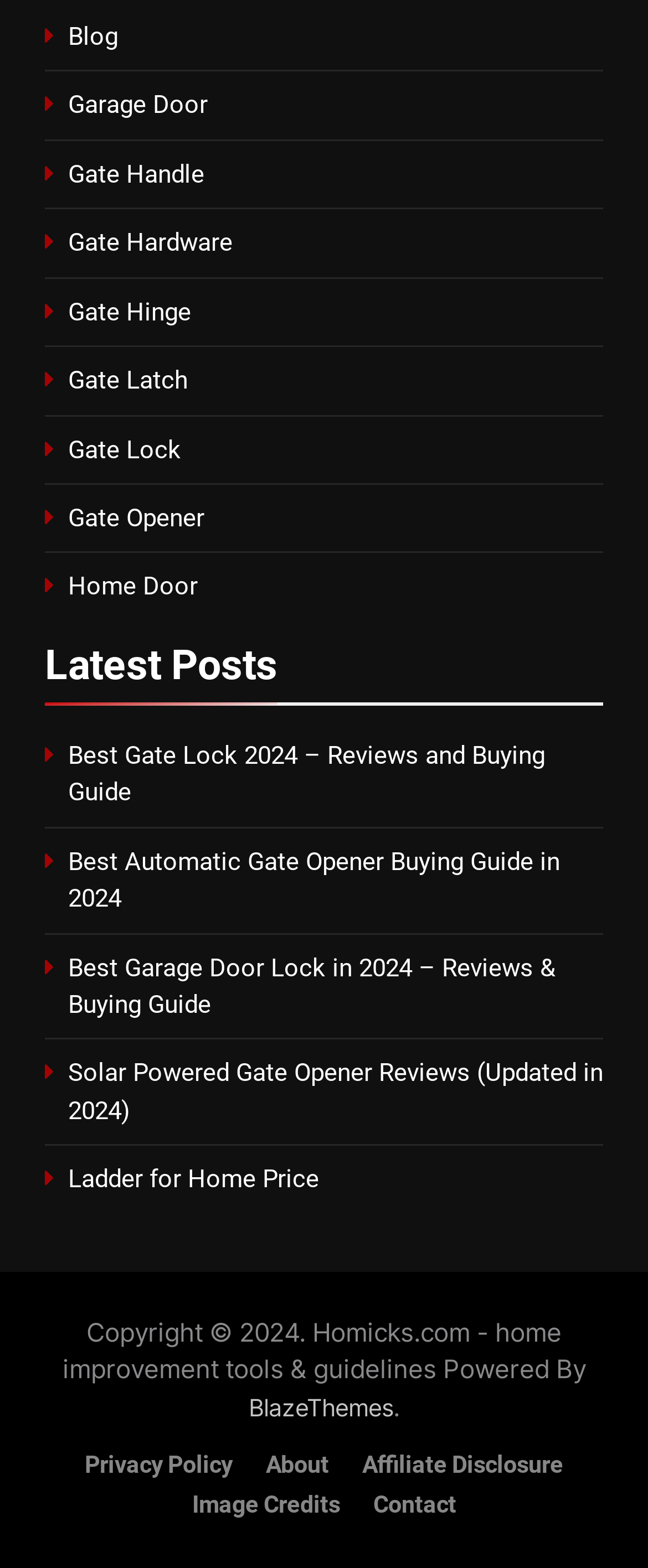Kindly provide the bounding box coordinates of the section you need to click on to fulfill the given instruction: "Check the 'Privacy Policy'".

[0.131, 0.926, 0.359, 0.944]